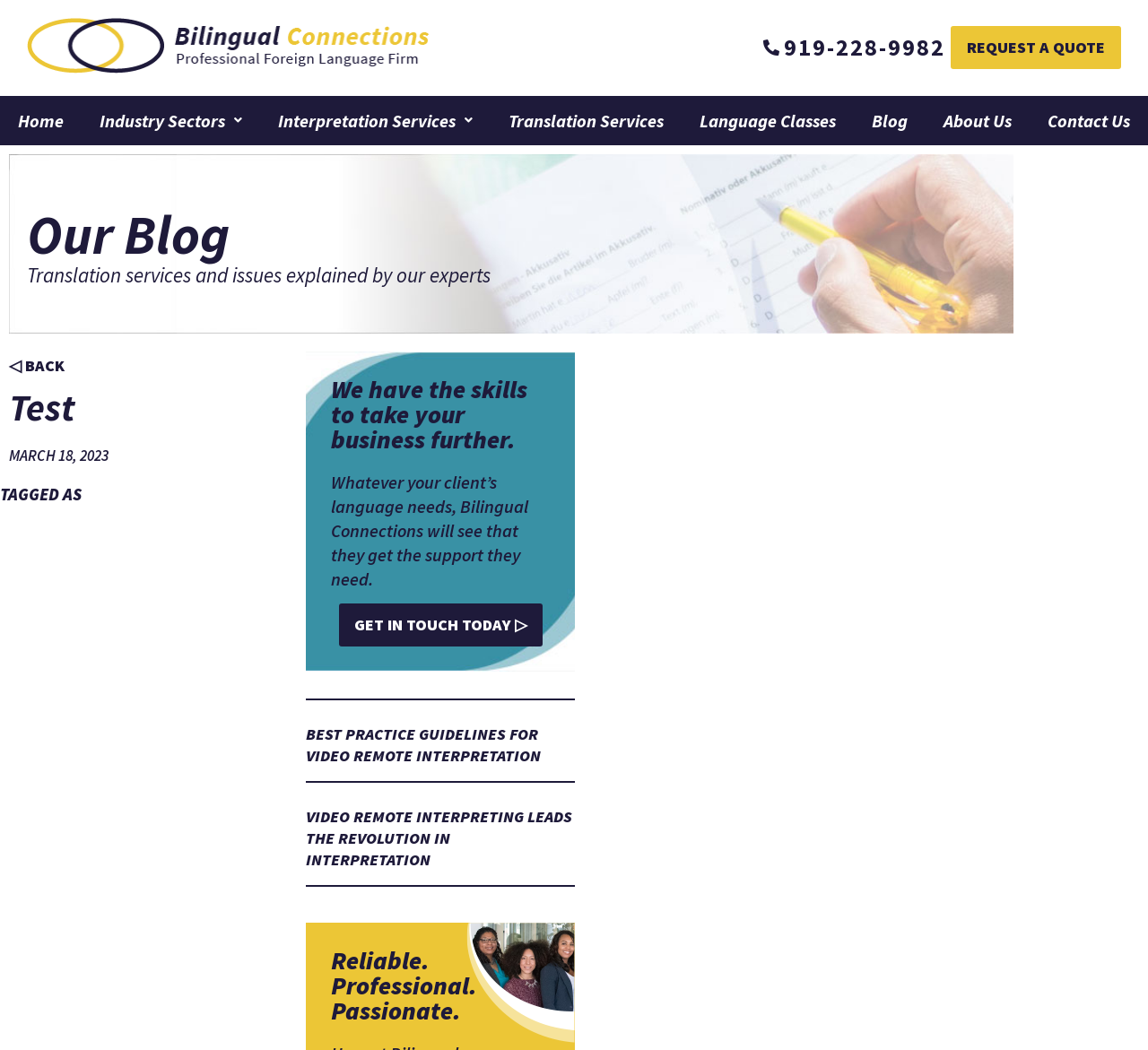Please identify the bounding box coordinates of the area that needs to be clicked to follow this instruction: "request a quote".

[0.828, 0.025, 0.977, 0.066]